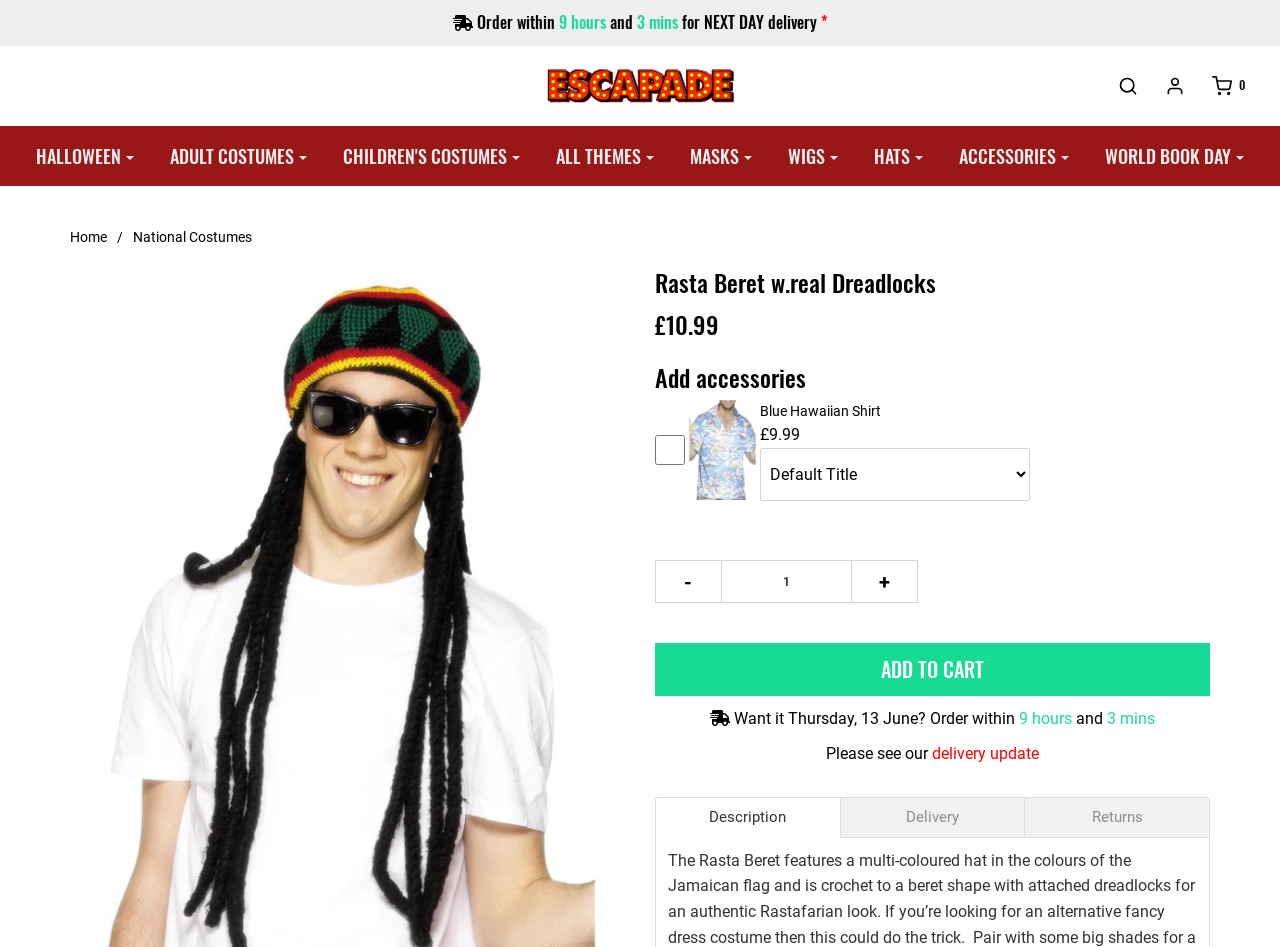Generate a thorough description of the webpage.

This webpage appears to be an e-commerce site selling costumes and accessories. At the top, there is a navigation menu with links to various categories such as "Halloween", "Adult Costumes", "Children's Costumes", and more. Below the navigation menu, there is a prominent display of a product, the "Rasta Beret w.real Dreadlocks", with a price tag of £10.99.

To the right of the product name, there is an "Add accessories" section, which includes a checkbox, an image of a "Blue Hawaiian Shirt", and a link to add the shirt to the cart. Below this section, there is a quantity selector with a minus and plus button, and an "ADD TO CART" button.

Further down the page, there is a section with links to "Description", "Delivery", and "Returns" information. There is also a notice about delivery updates, with a link to more information.

At the very top of the page, there is a message "Let us know if you have any questions! 😊" and a section displaying the order processing time, which is within 9 hours and 3 minutes for next-day delivery. There is also a search bar and links to log in or view the shopping cart at the top right corner of the page.